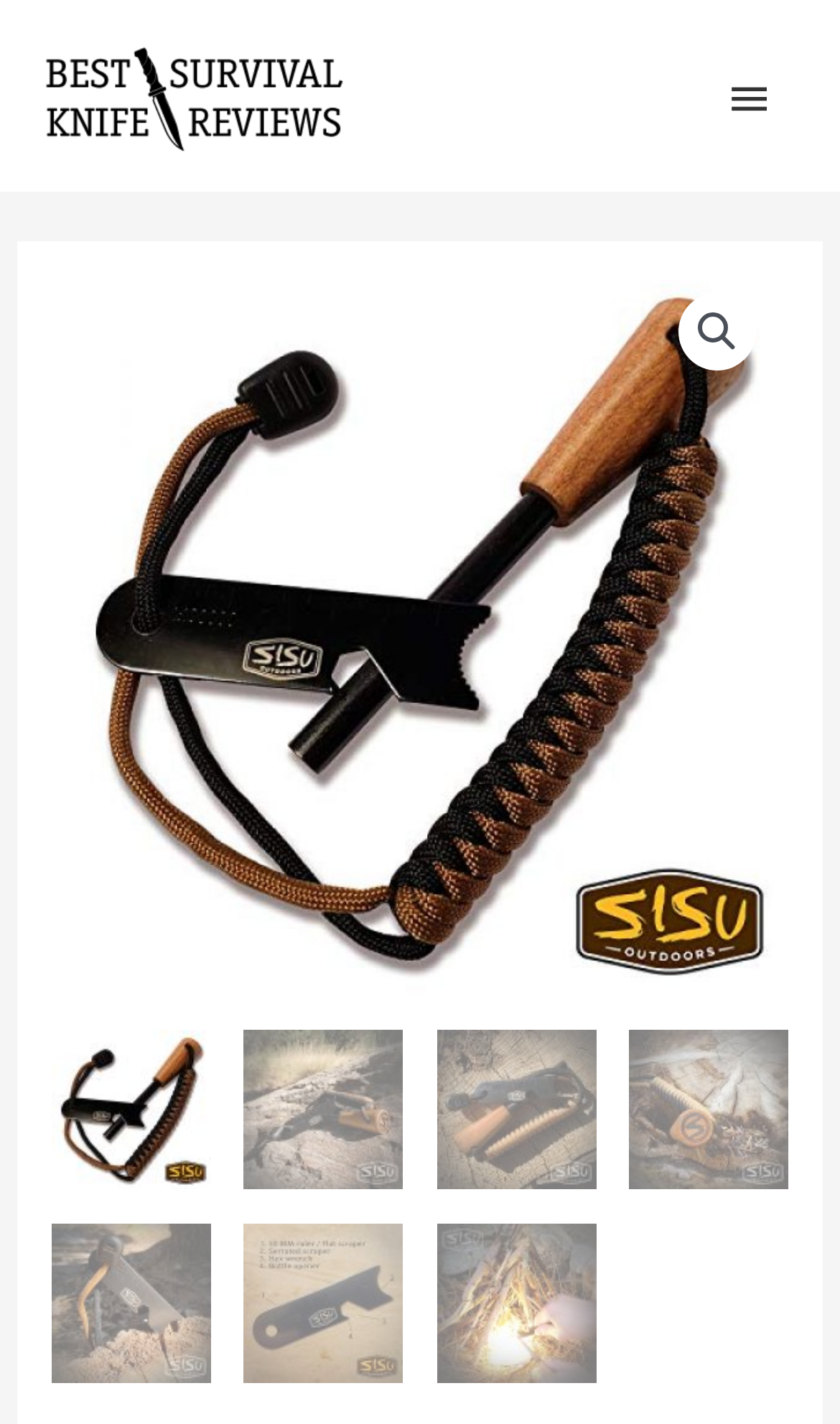Calculate the bounding box coordinates for the UI element based on the following description: "🔍". Ensure the coordinates are four float numbers between 0 and 1, i.e., [left, top, right, bottom].

[0.807, 0.206, 0.899, 0.26]